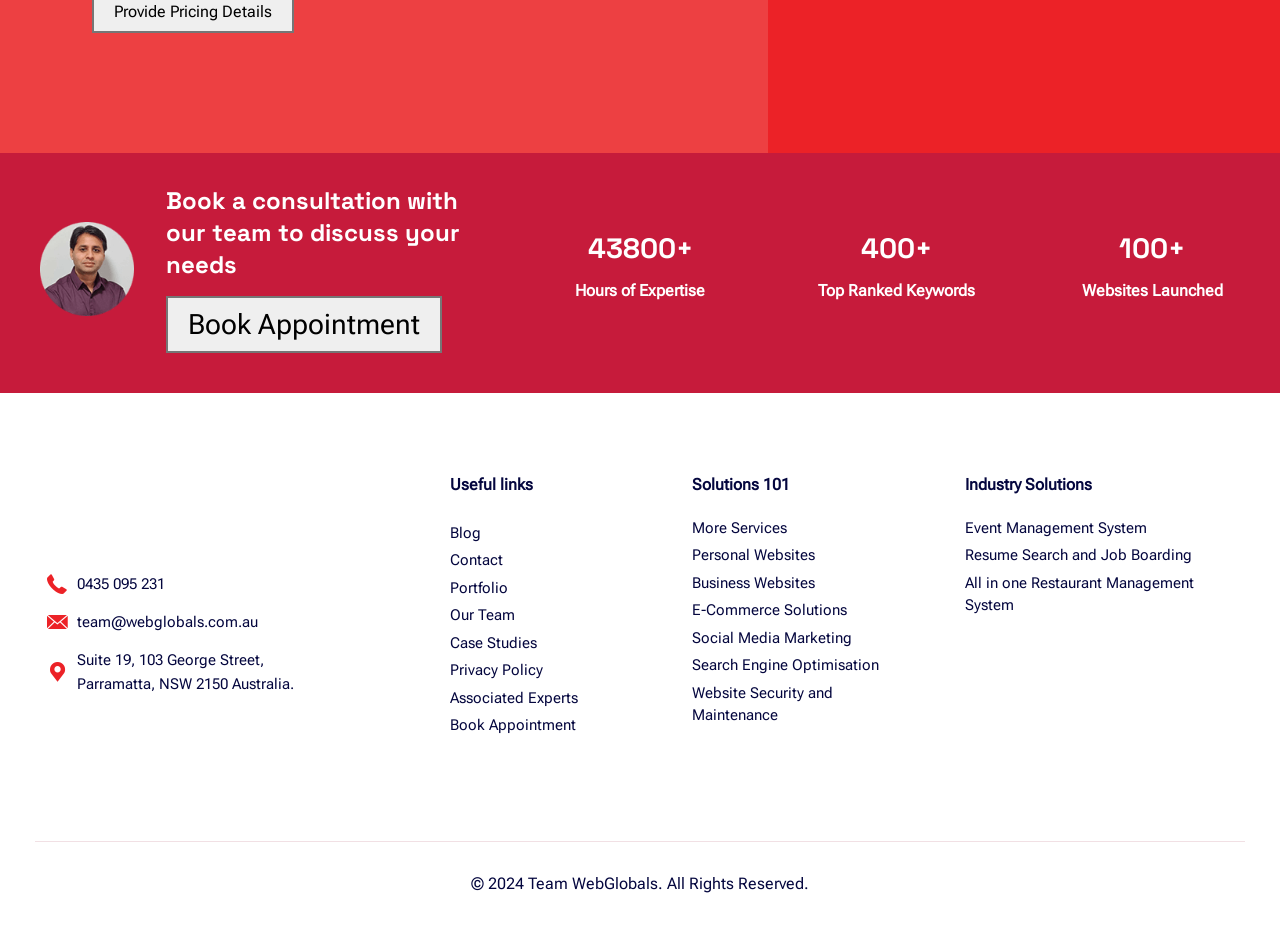Answer the question with a single word or phrase: 
How many hours of expertise does the team have?

43800+